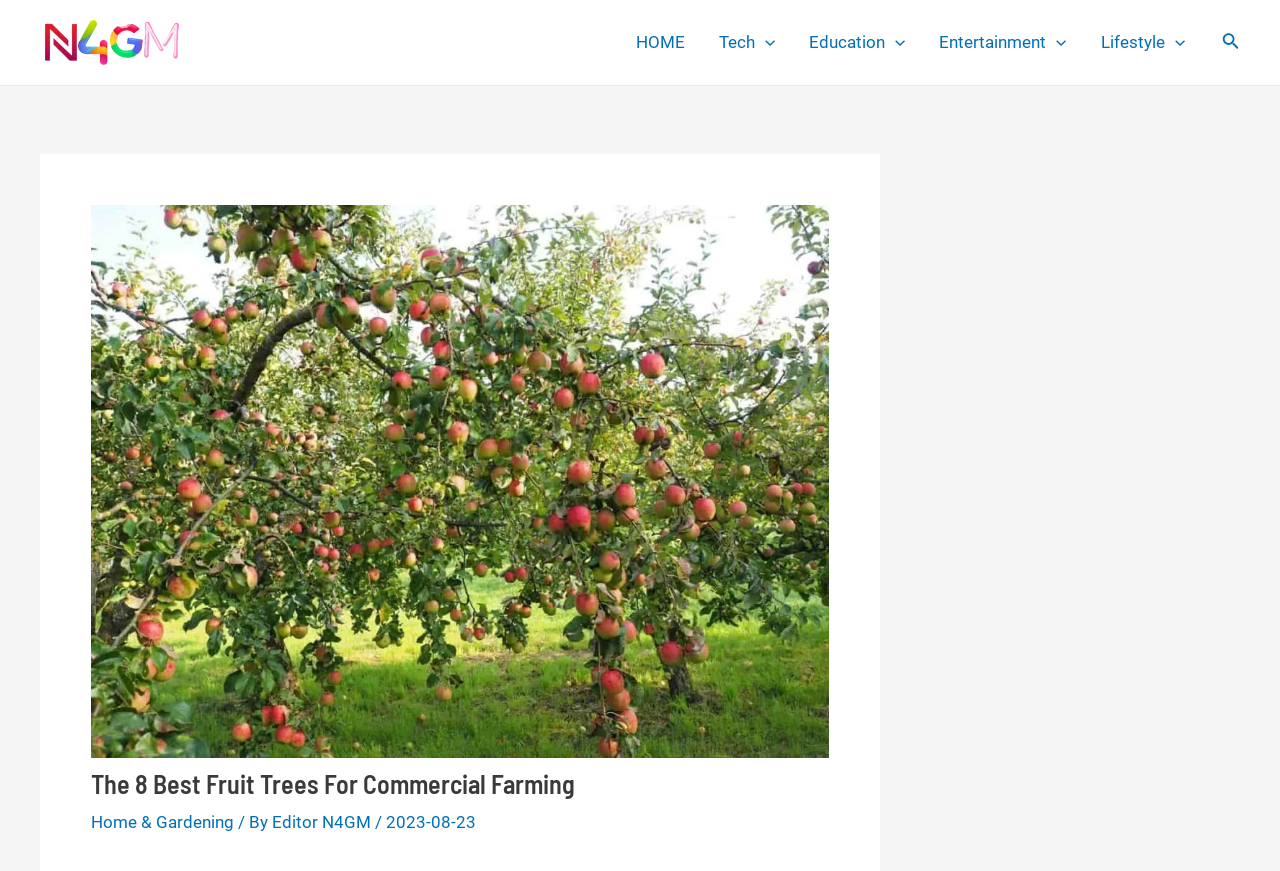Provide the text content of the webpage's main heading.

The 8 Best Fruit Trees For Commercial Farming